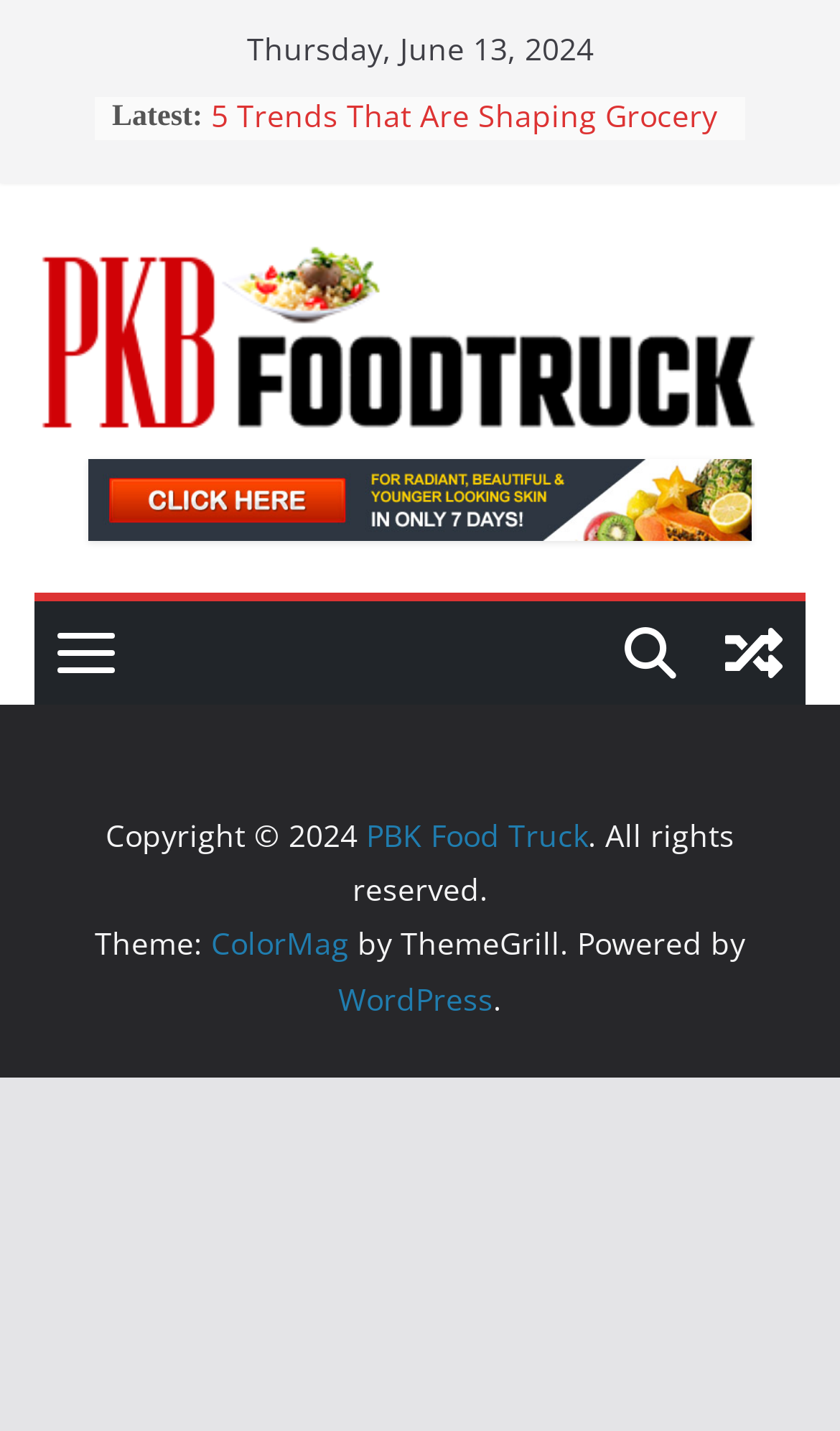Answer the question below using just one word or a short phrase: 
What is the copyright year of the webpage?

2024